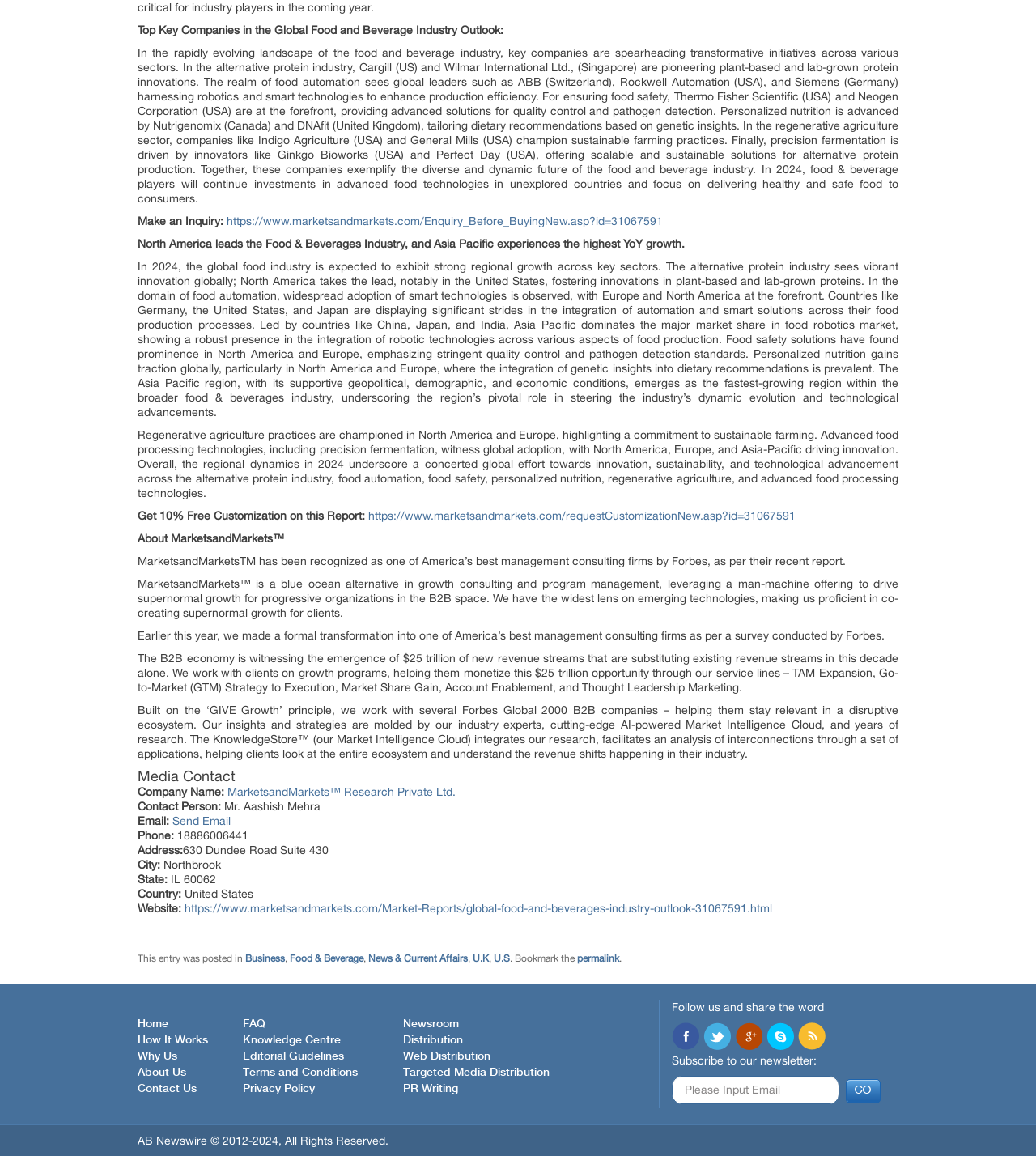Please identify the bounding box coordinates of the element's region that should be clicked to execute the following instruction: "Follow MarketsandMarkets on Facebook". The bounding box coordinates must be four float numbers between 0 and 1, i.e., [left, top, right, bottom].

[0.648, 0.885, 0.675, 0.911]